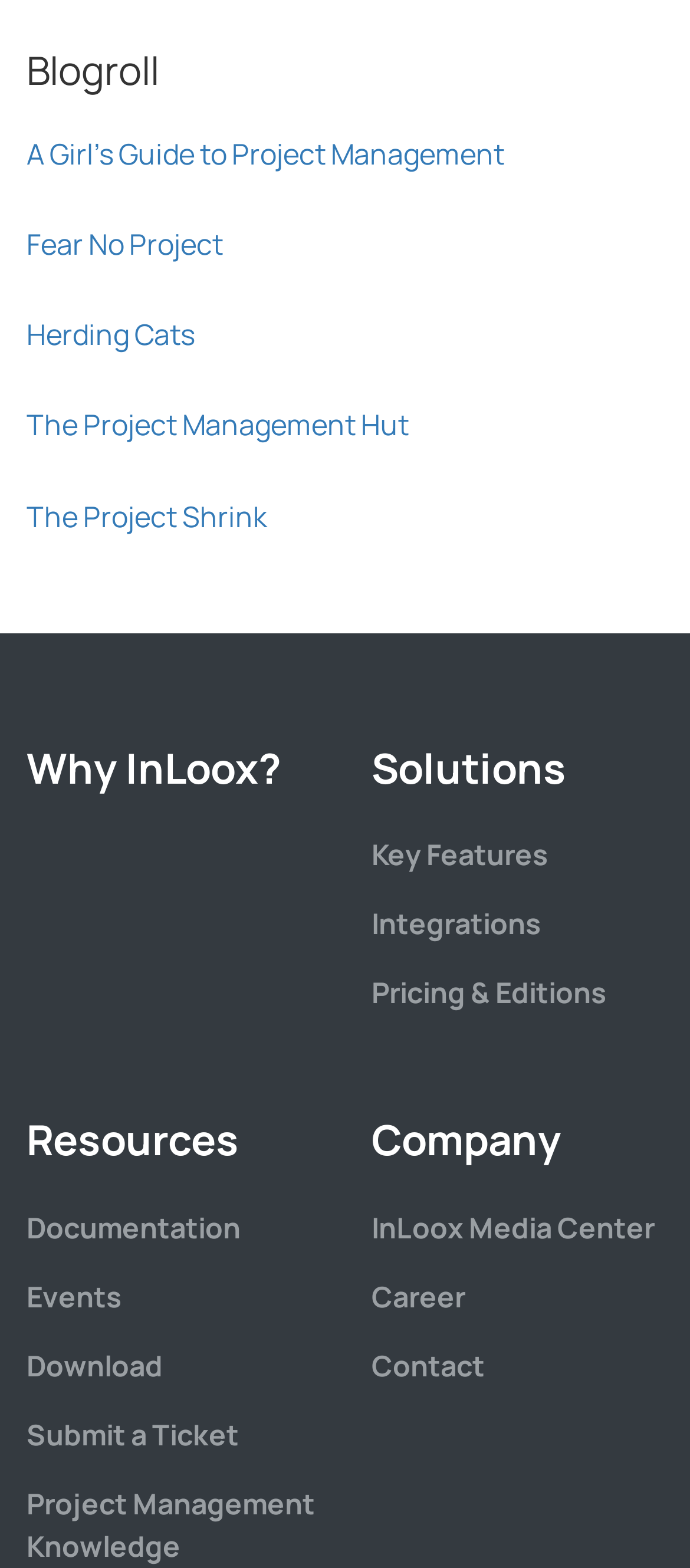Identify the bounding box of the HTML element described as: "Integrations".

[0.538, 0.577, 0.785, 0.602]